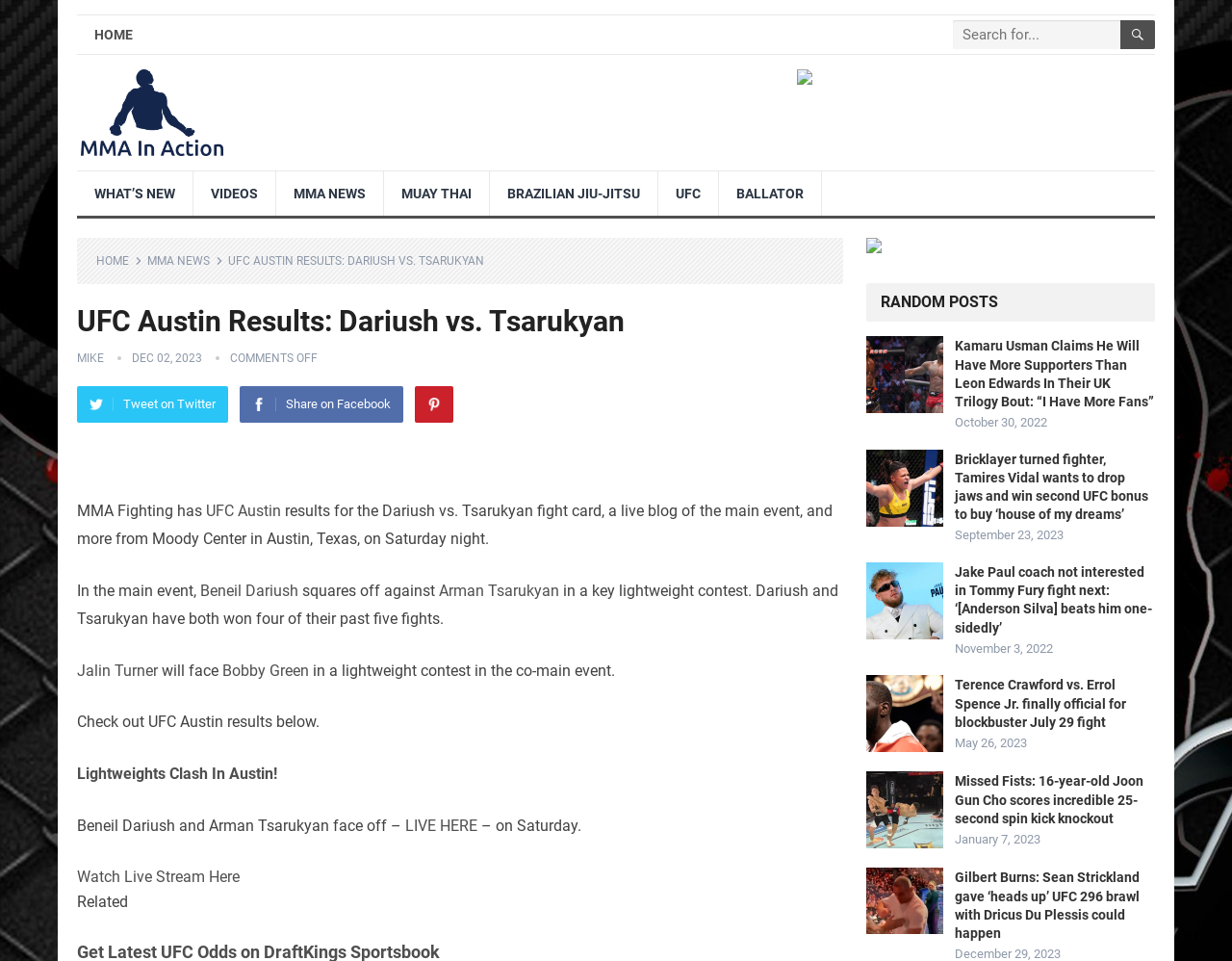Answer the question using only one word or a concise phrase: What is the type of contest between Jalin Turner and Bobby Green?

Lightweight contest